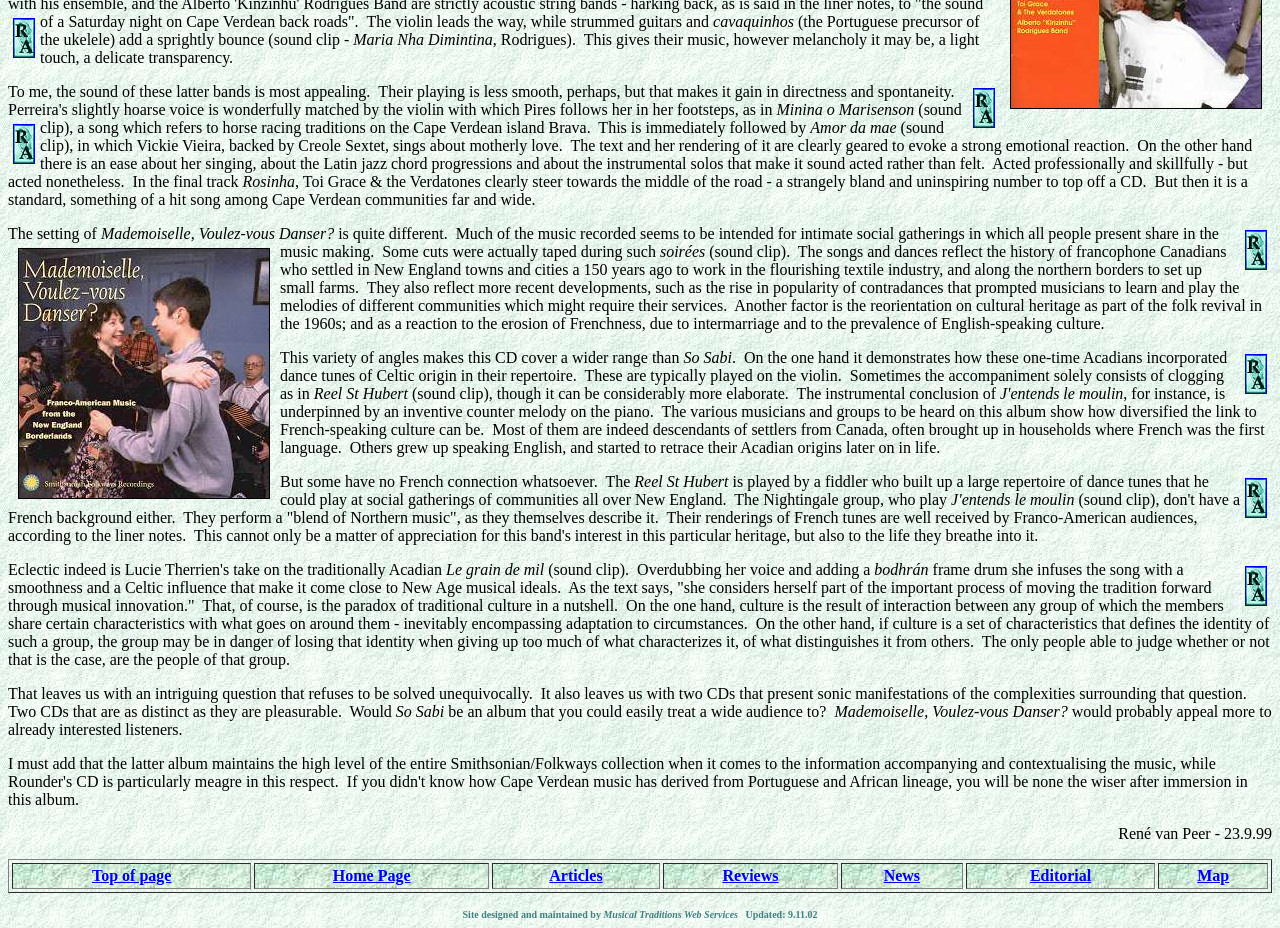Locate the bounding box coordinates of the UI element described by: "Articles". Provide the coordinates as four float numbers between 0 and 1, formatted as [left, top, right, bottom].

[0.429, 0.934, 0.471, 0.952]